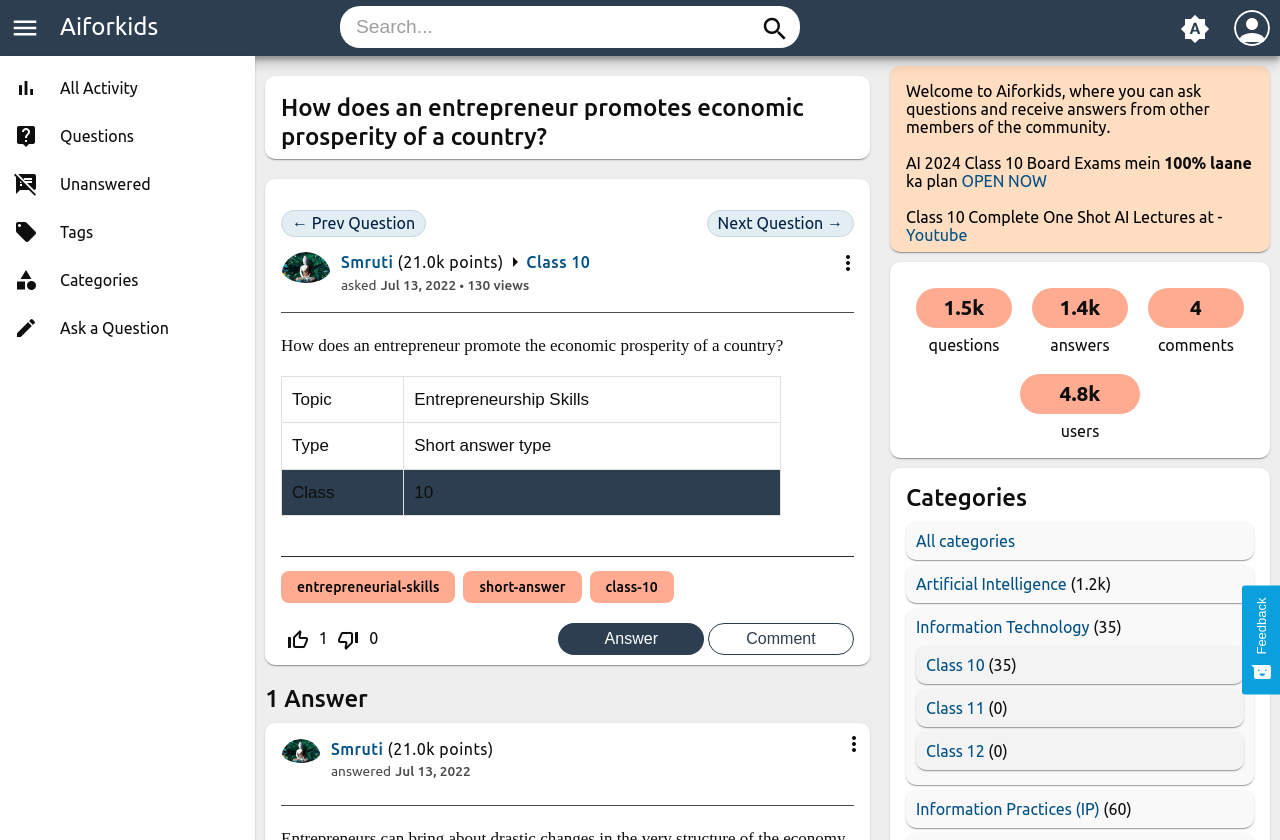Generate a thorough description of the webpage.

This webpage is about a question and answer platform, specifically focused on entrepreneurship skills for Class 10 students. At the top, there is a navigation menu with links to "Aiforkids", "menu", and a search bar. On the top right, there is a profile section with a person icon and a brightness auto icon.

Below the navigation menu, there are several links to different sections of the platform, including "All Activity", "Questions", "Unanswered", "Tags", "Categories", and "Ask a Question". 

The main content of the page is a question titled "How does an entrepreneur promote the economic prosperity of a country?" with a heading and a table below it displaying the topic, type, and class of the question. 

To the right of the question, there is a section with the user's avatar, name, and points. Below this section, there are links to the user's previous questions and answers.

Further down the page, there is a section with buttons to answer or comment on the question. Below this section, there is an answer from a user named Smruti, with their avatar, name, and points displayed. The answer is followed by a section with buttons to upvote or downvote the answer.

On the right side of the page, there is a section with promotional content, including a welcome message, a call to action to open a plan for Class 10 board exams, and links to YouTube lectures. Below this section, there are statistics about the number of questions, answers, comments, and users on the platform.

At the bottom of the page, there is a section with categories, including a link to all categories.